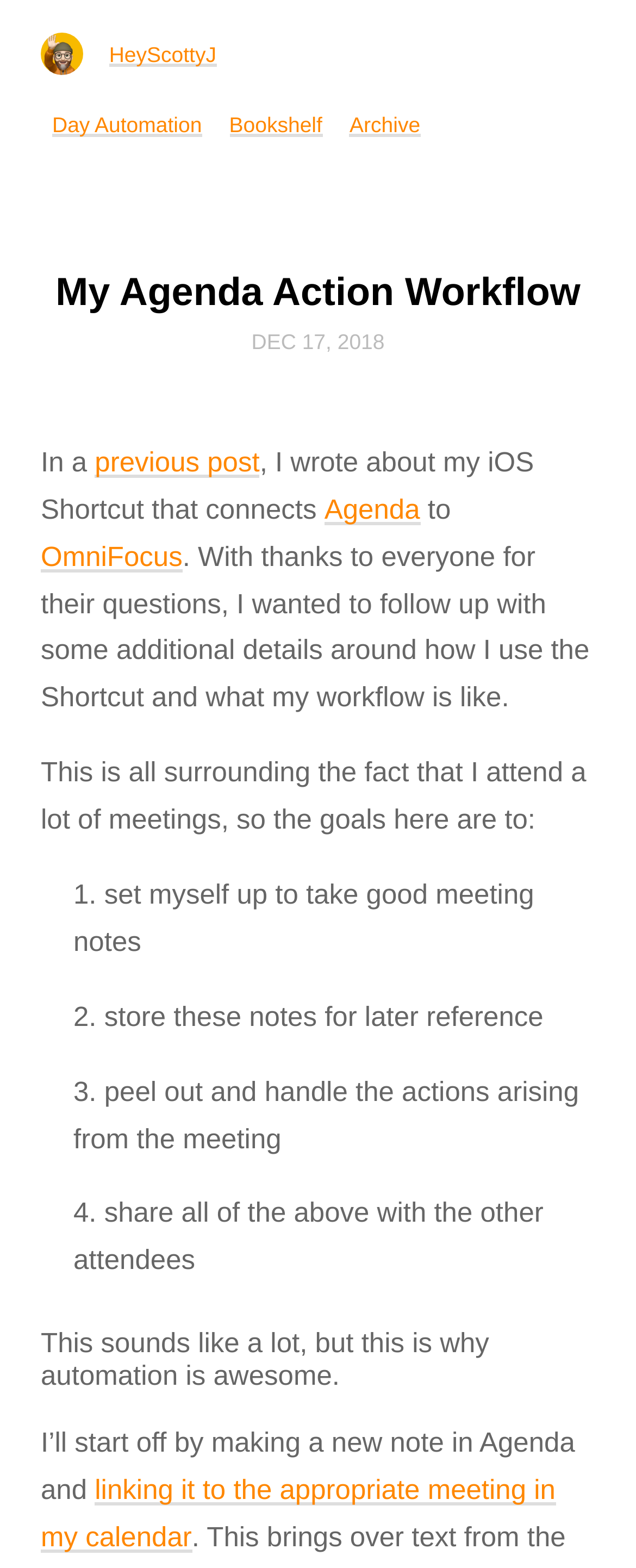Provide the bounding box coordinates for the UI element described in this sentence: "Archive". The coordinates should be four float values between 0 and 1, i.e., [left, top, right, bottom].

[0.55, 0.072, 0.661, 0.087]